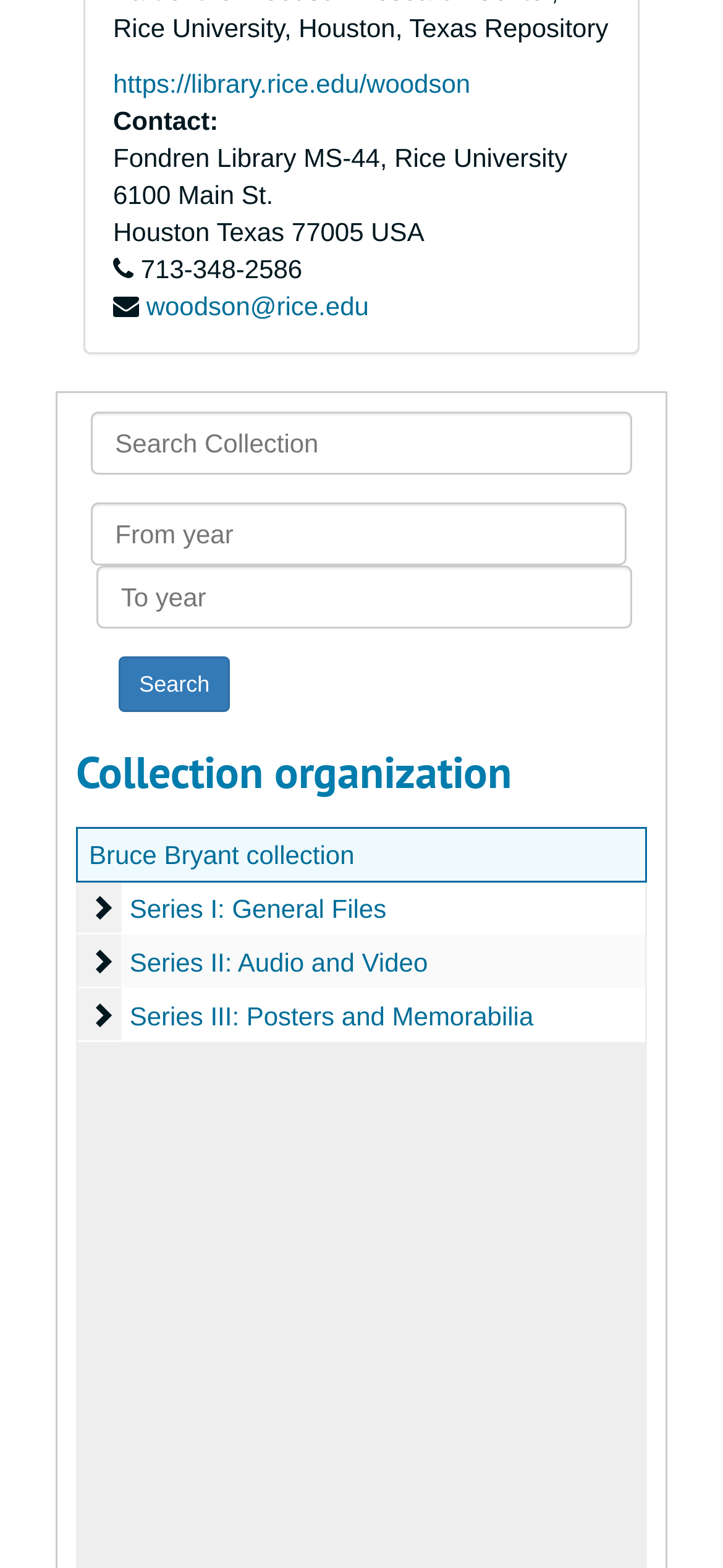Determine the bounding box coordinates for the area that needs to be clicked to fulfill this task: "Expand Series I: General Files". The coordinates must be given as four float numbers between 0 and 1, i.e., [left, top, right, bottom].

[0.108, 0.562, 0.174, 0.597]